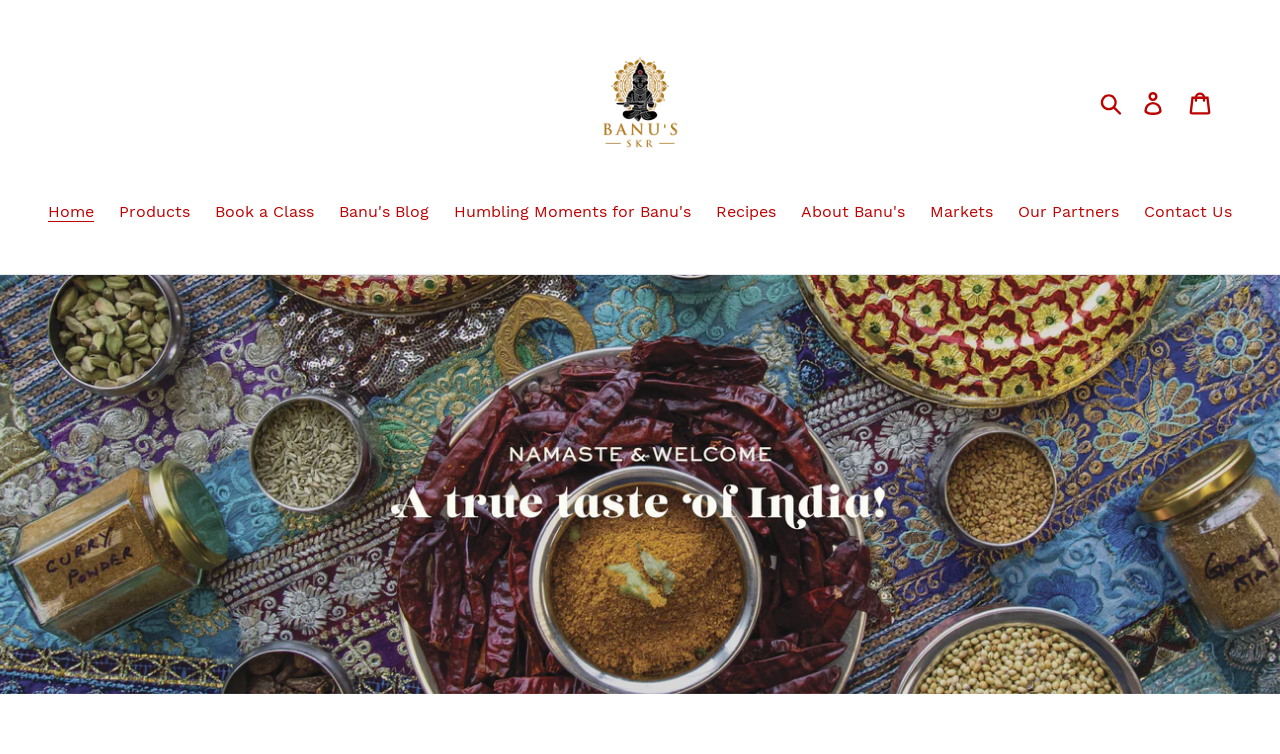Locate the bounding box coordinates of the element you need to click to accomplish the task described by this instruction: "Check out the link to kissbrides.com".

None